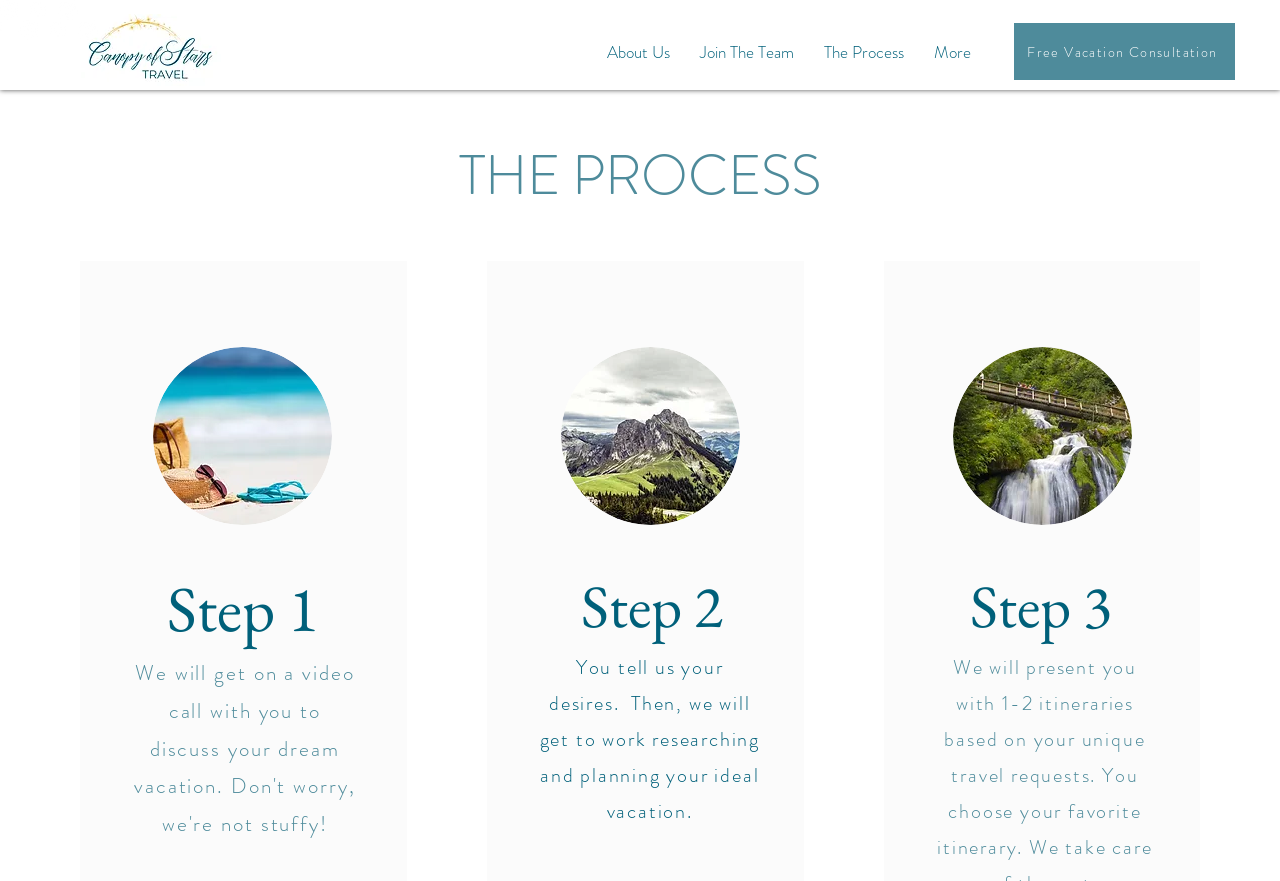Locate the bounding box coordinates of the UI element described by: "Join The Team". The bounding box coordinates should consist of four float numbers between 0 and 1, i.e., [left, top, right, bottom].

[0.535, 0.017, 0.632, 0.102]